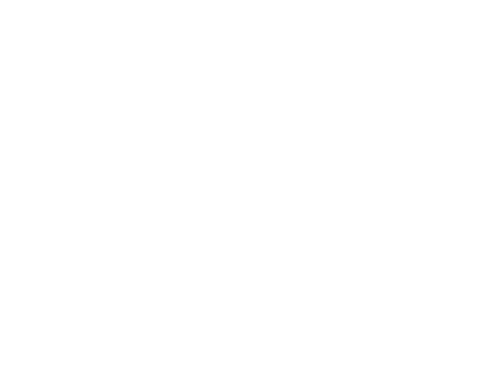Elaborate on the contents of the image in a comprehensive manner.

The image displays the iconic Ibanez AJ307CE NT, a 1999 model characterized by its striking jumbo body design. This 7-string acoustic guitar features a sleek cutaway and is crafted with a solid Engelman spruce top, complemented by rosewood back and sides. The instrument is equipped with original, on-board electronics manufactured by Fishman, enhancing its acoustic capabilities. The mahogany neck is paired with a rosewood fretboard, providing a rich tonal quality. Notably, the guitar is described as being in mint condition, showcasing no signs of wear, scratches, or structural damage. Accompanying the instrument is the original hard shell case, emphasizing its collectible value for enthusiasts and players alike.